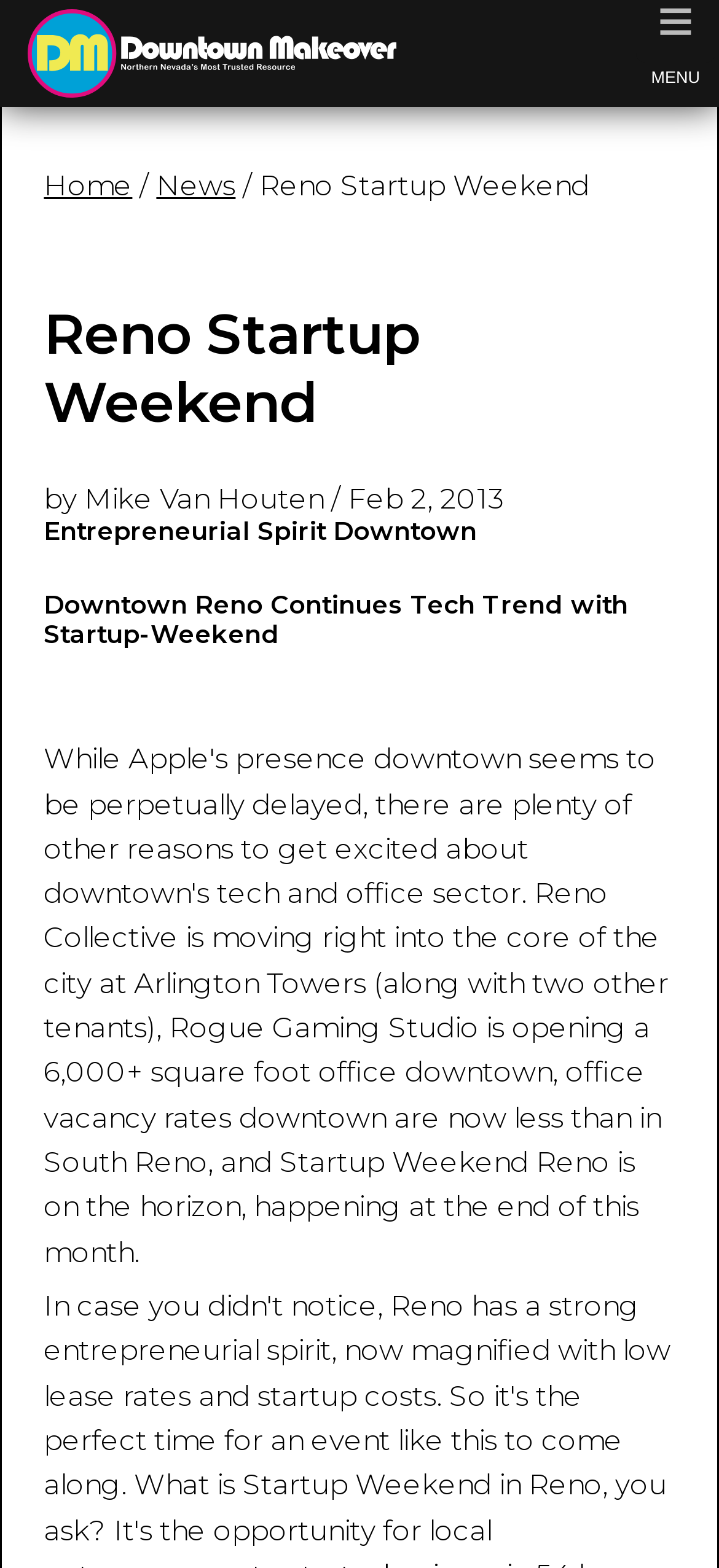What is the name of the event?
Using the image, give a concise answer in the form of a single word or short phrase.

Reno Startup Weekend